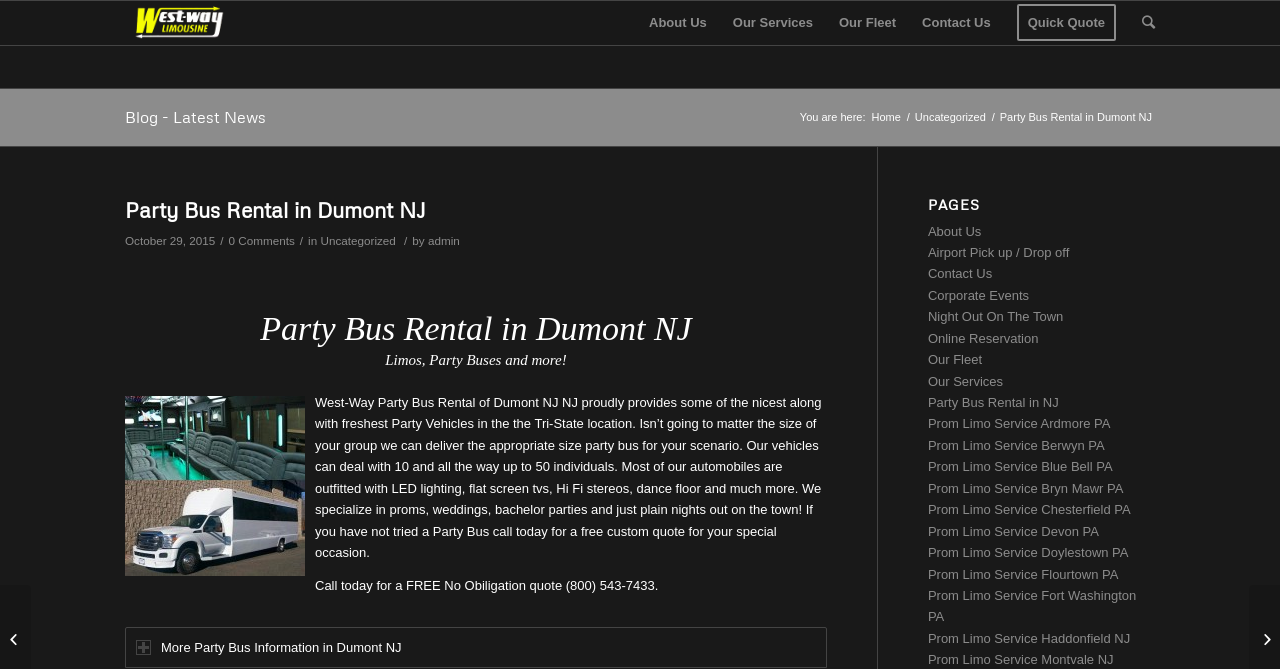What types of events do they specialize in?
Using the details shown in the screenshot, provide a comprehensive answer to the question.

They specialize in proms, weddings, bachelor parties, and just plain nights out on the town, as stated in the text 'We specialize in proms, weddings, bachelor parties and just plain nights out on the town!'.